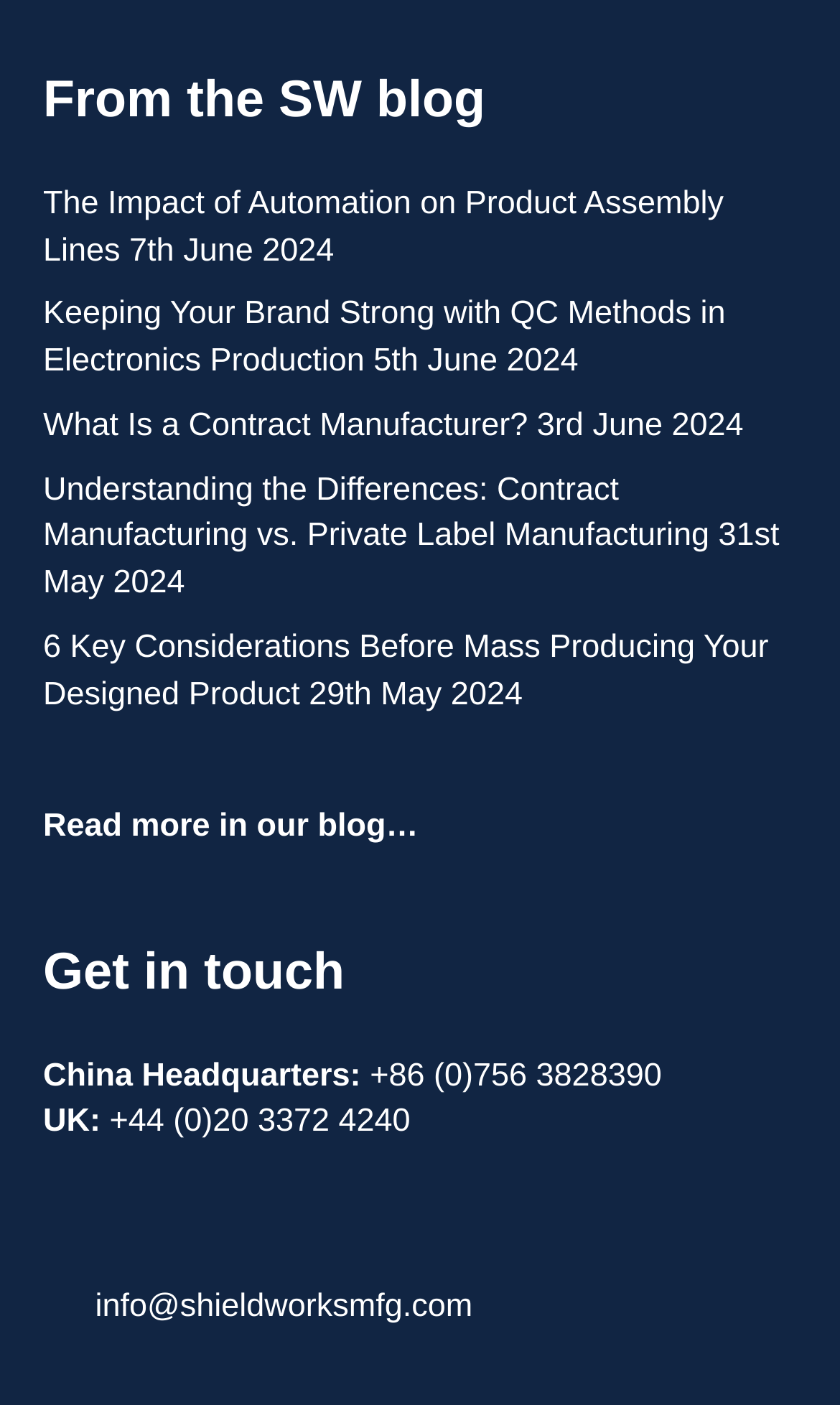How many contact locations are listed?
Please give a detailed and elaborate answer to the question based on the image.

I counted the number of locations listed, which are 'China Headquarters:' and 'UK:', to get the total number of contact locations listed, which is 2.